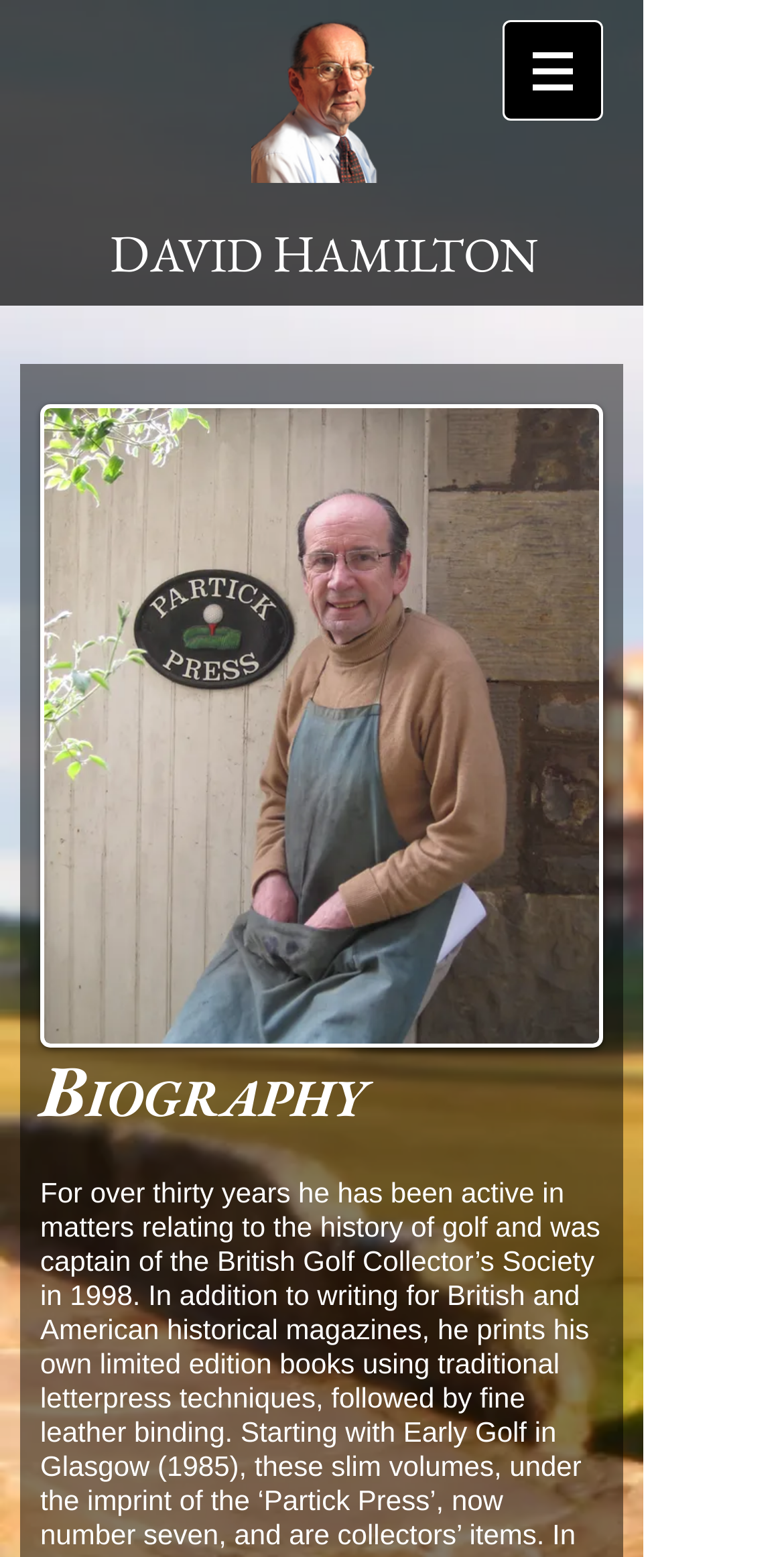Please provide a detailed answer to the question below by examining the image:
What is the image on the webpage about?

The image has a caption 'MeandHMOlitter 009.JPG' which suggests that the image is about the person (David Hamilton) and HMO litter.